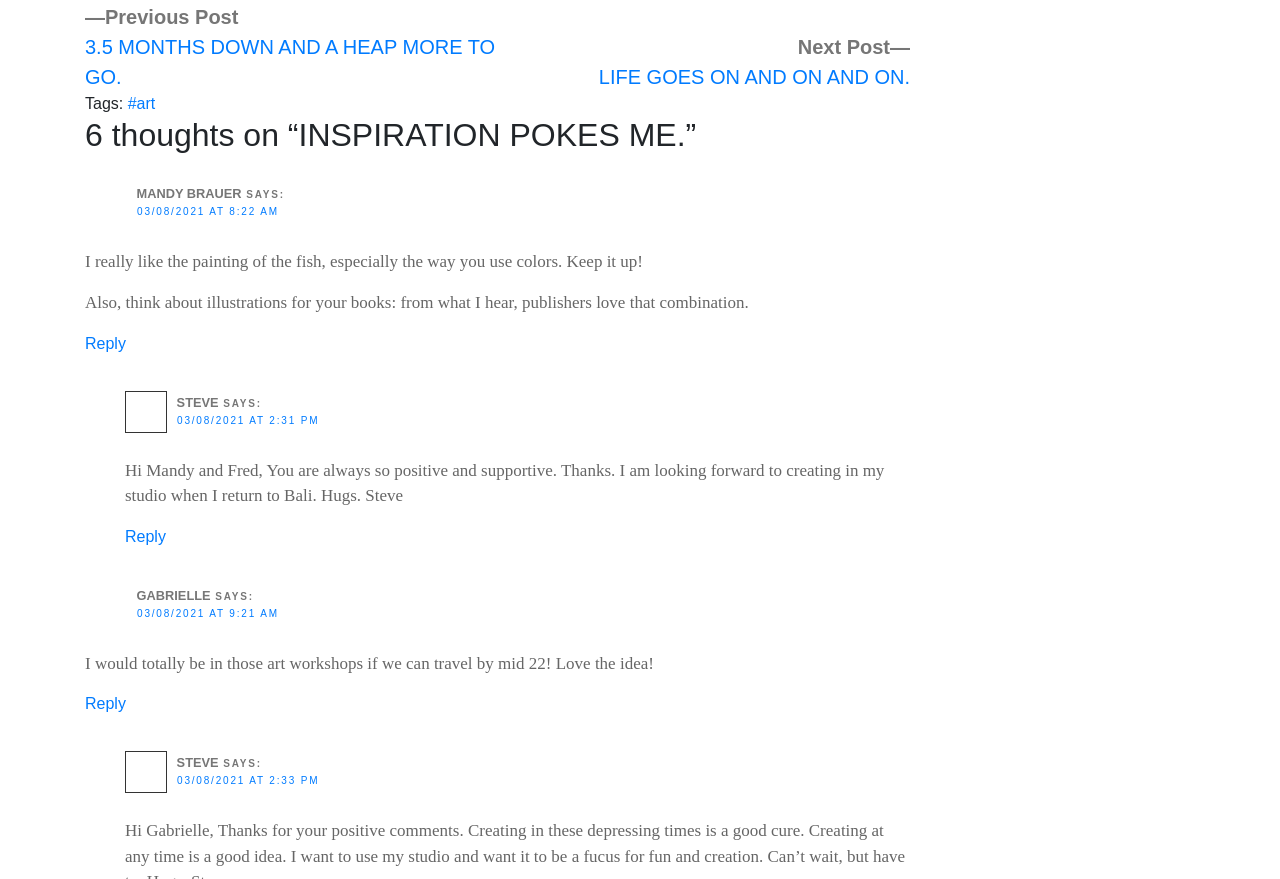Using the information from the screenshot, answer the following question thoroughly:
What is the title of the post?

I determined the title of the post by looking at the heading element with the text '6 thoughts on “INSPIRATION POKES ME.”' which is a clear indication of the post title.